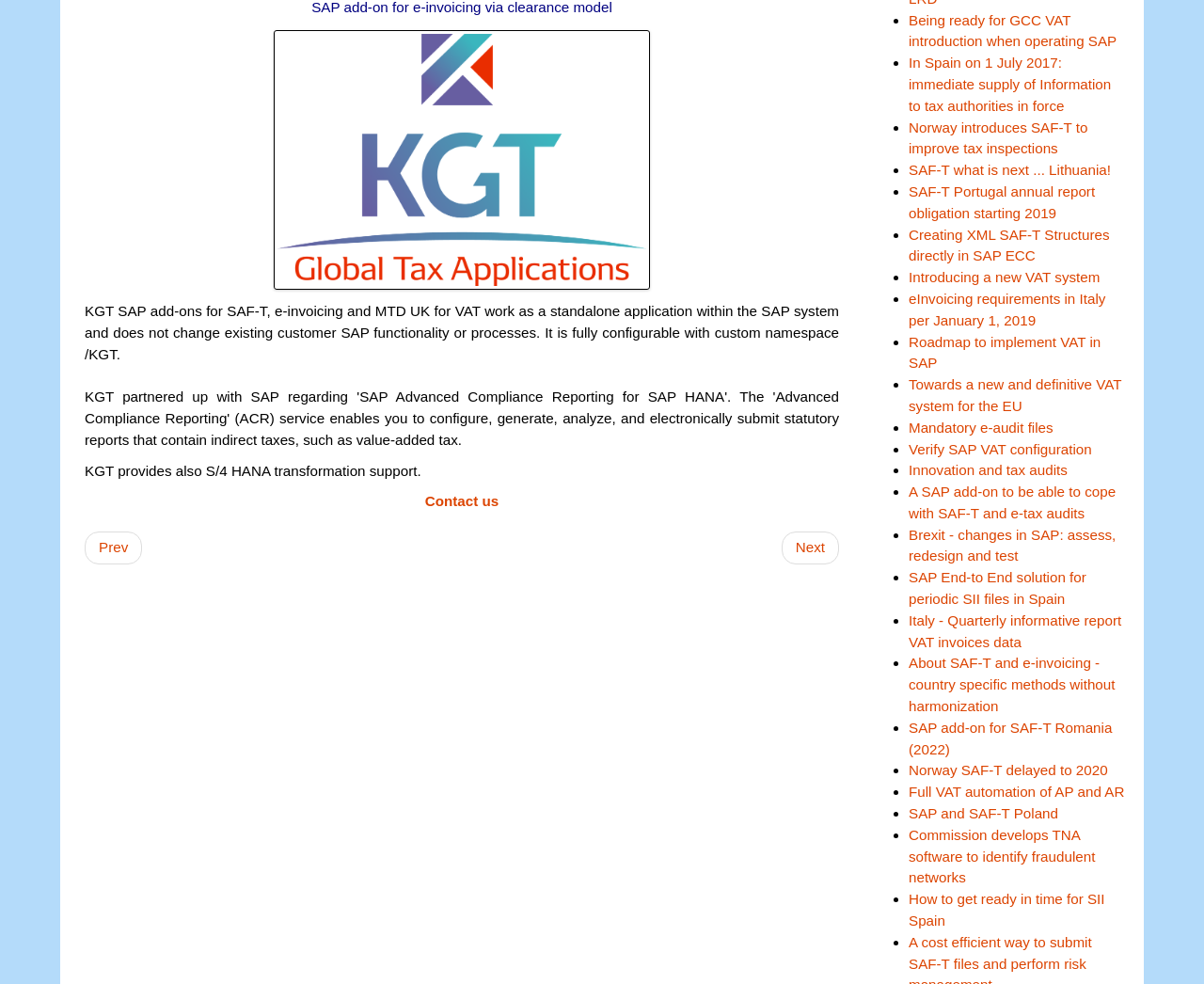Please identify the bounding box coordinates of the element's region that I should click in order to complete the following instruction: "Click on 'Roadmap to implement VAT in SAP'". The bounding box coordinates consist of four float numbers between 0 and 1, i.e., [left, top, right, bottom].

[0.755, 0.339, 0.914, 0.377]